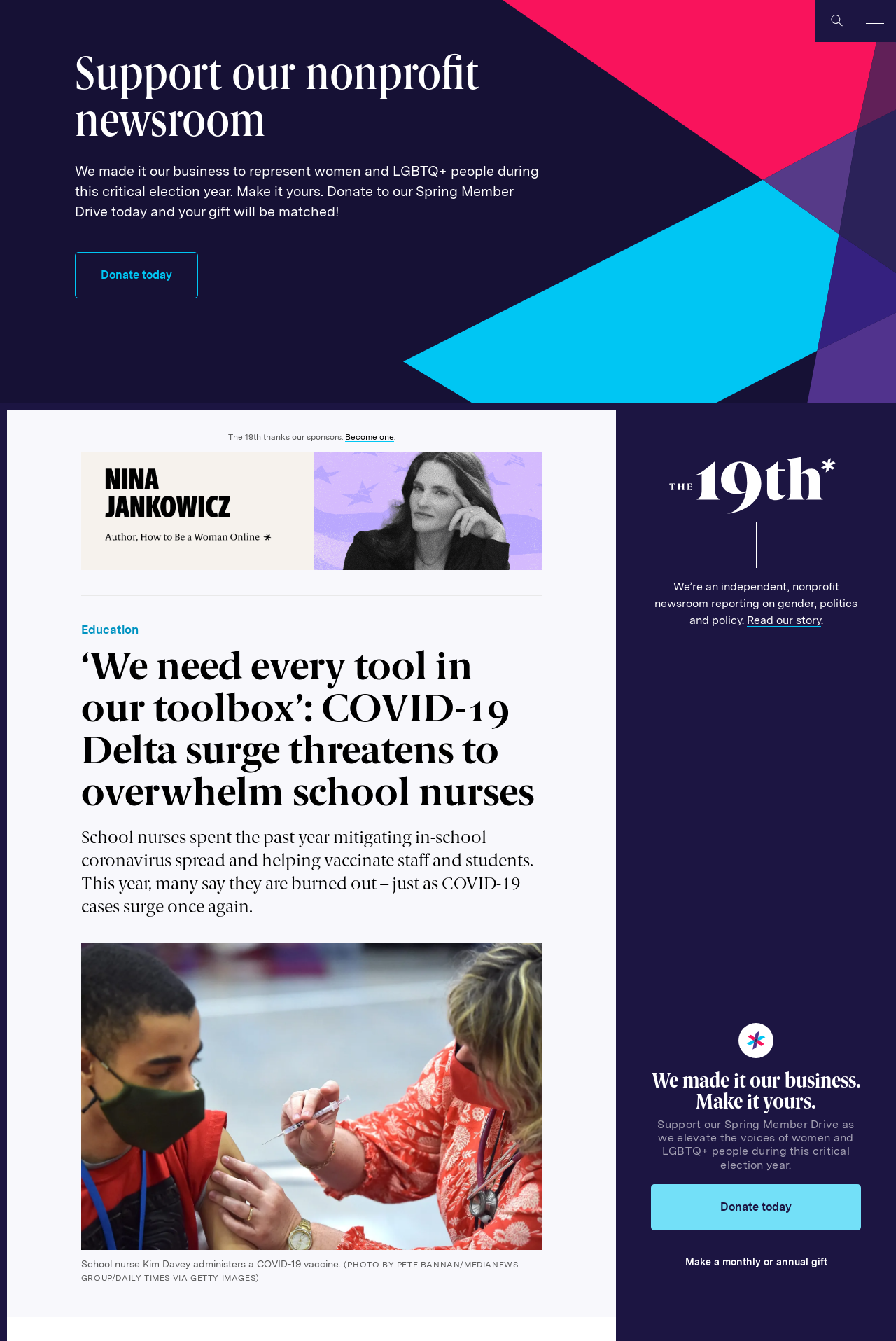Identify the bounding box coordinates of the clickable region to carry out the given instruction: "Open Menu".

[0.953, 0.0, 1.0, 0.031]